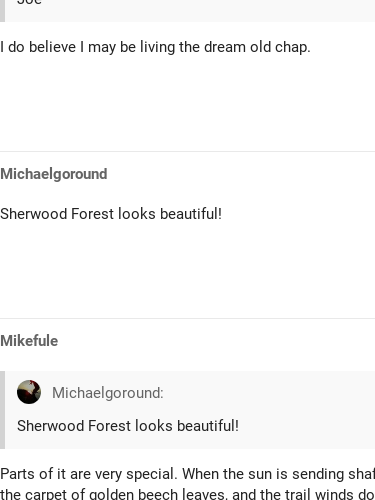What type of leaves line the path?
From the screenshot, supply a one-word or short-phrase answer.

Golden beech